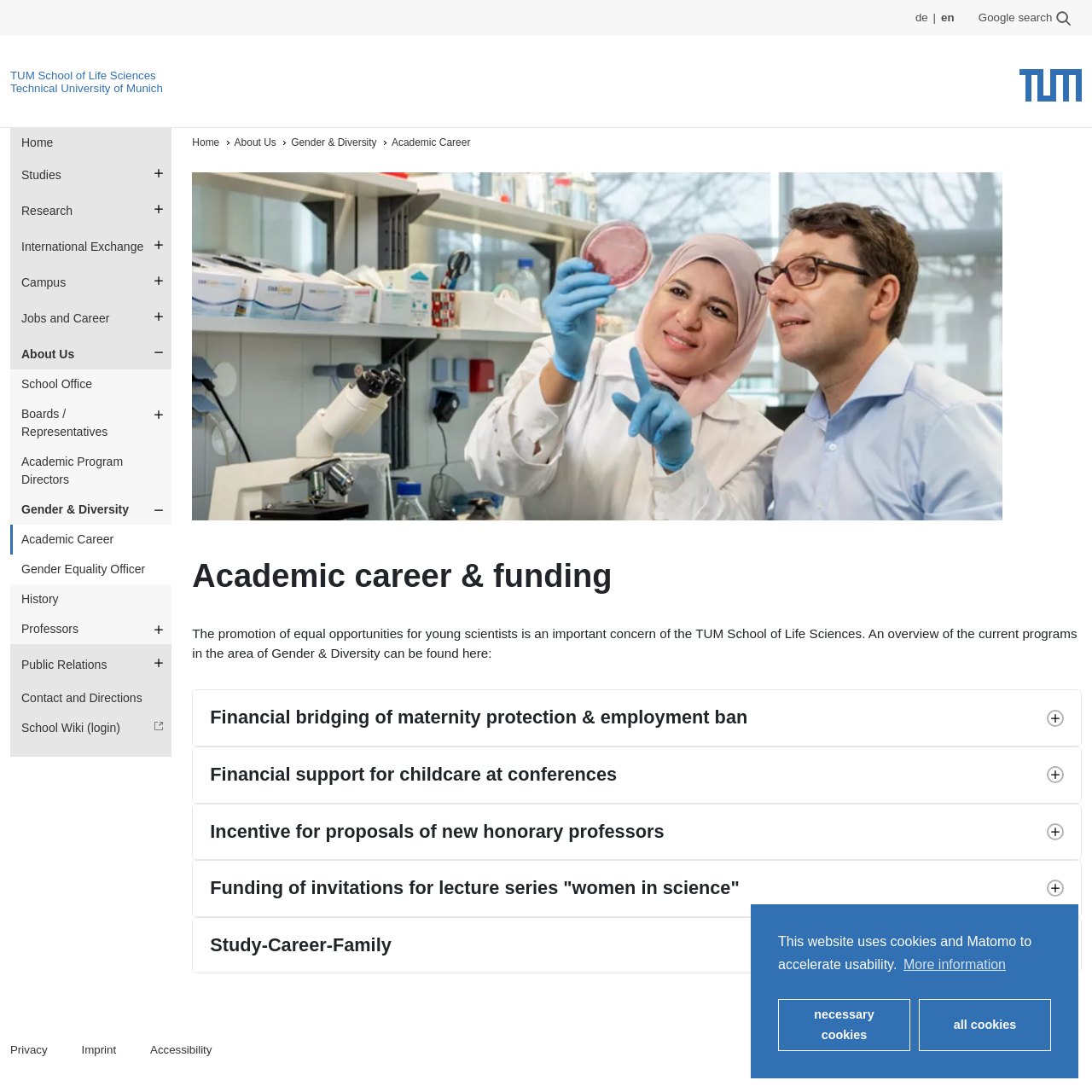Locate the bounding box of the UI element described by: "History" in the given webpage screenshot.

[0.009, 0.535, 0.157, 0.563]